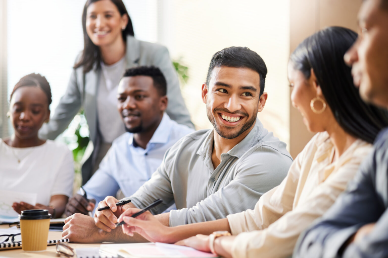Based on the image, please respond to the question with as much detail as possible:
How many women are in the image?

There are three women in the image: one with long dark hair and a beige blouse, one with a stylish bob haircut, and another woman who is not clearly described but is mentioned as being part of the group.